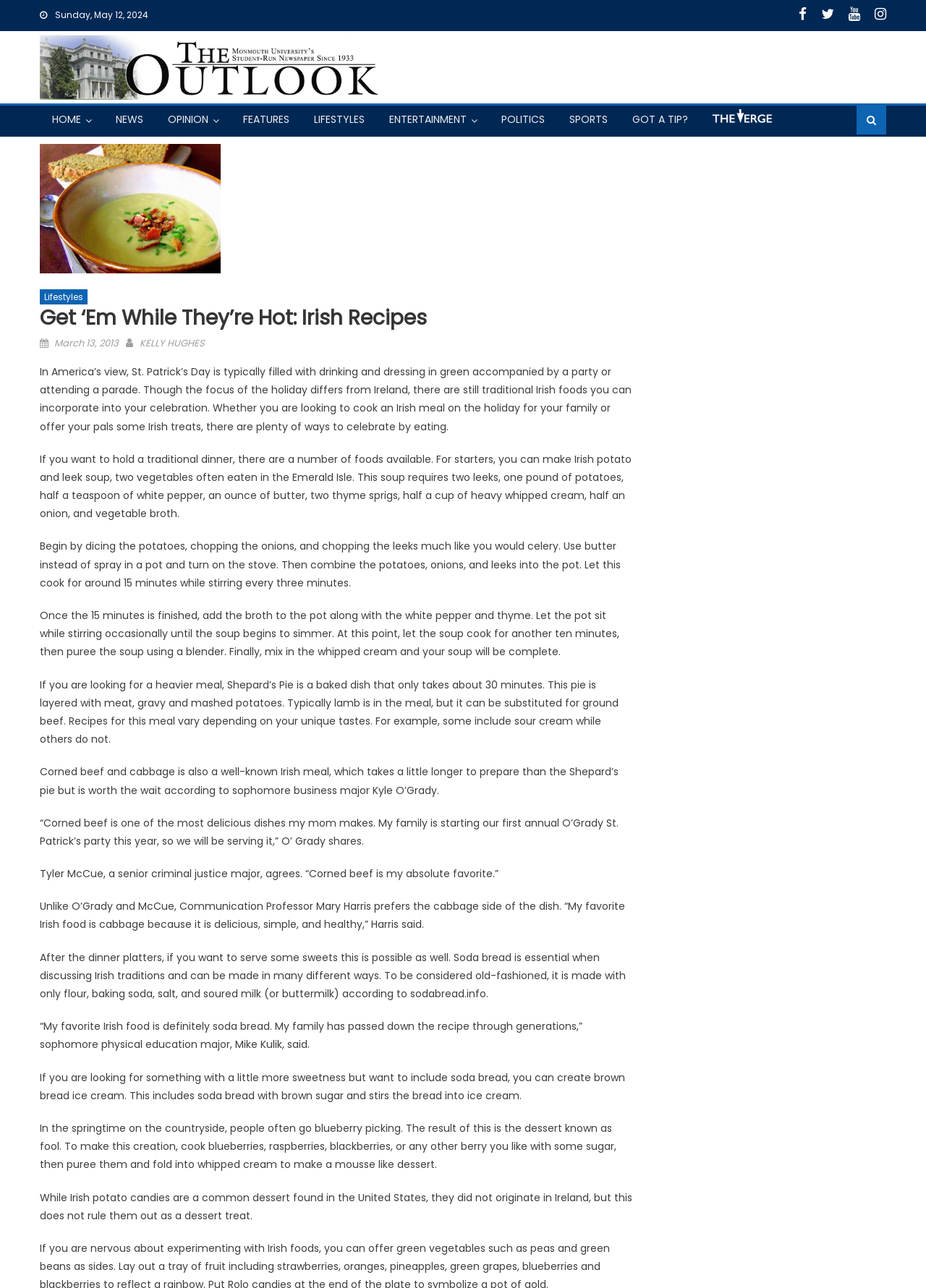Generate a comprehensive description of the contents of the webpage.

The webpage is an article from "The Outlook" titled "Get ‘Em While They’re Hot: Irish Recipes". At the top, there is a date "Sunday, May 12, 2024" and a row of social media links. Below that, there is a navigation menu with links to "HOME", "NEWS", "OPINION", "FEATURES", "LIFESTYLES", "ENTERTAINMENT", "POLITICS", "SPORTS", and "GOT A TIP?".

The main content of the article is divided into several sections. The first section introduces the topic of St. Patrick's Day and traditional Irish foods. The text explains that while the focus of the holiday differs from Ireland, there are still many traditional Irish dishes that can be incorporated into celebrations.

The following sections provide recipes and cooking instructions for several Irish dishes, including Irish potato and leek soup, Shepard's Pie, corned beef and cabbage, and soda bread. The recipes are accompanied by quotes from individuals sharing their favorite Irish foods and cooking traditions.

Throughout the article, there are no images, but there is a figure element that contains an image of soup, which is likely a visual representation of one of the recipes. The article is well-structured, with clear headings and concise text, making it easy to follow and understand.